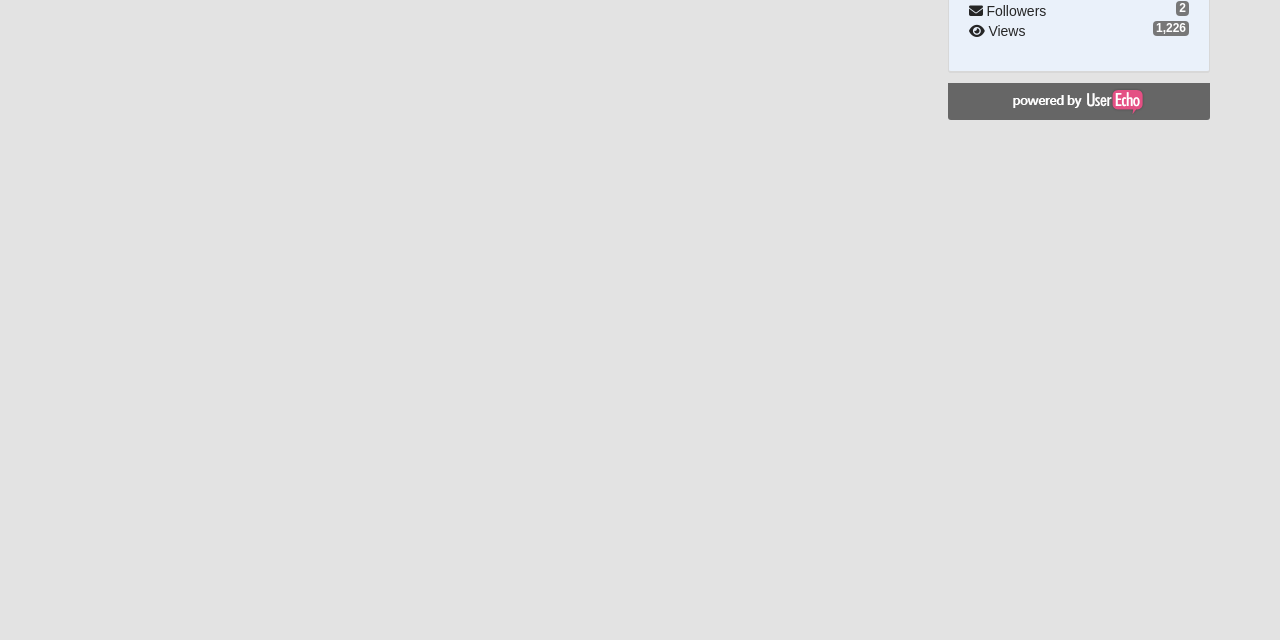Please determine the bounding box of the UI element that matches this description: alt="Powered by UserEcho". The coordinates should be given as (top-left x, top-left y, bottom-right x, bottom-right y), with all values between 0 and 1.

[0.744, 0.137, 0.941, 0.179]